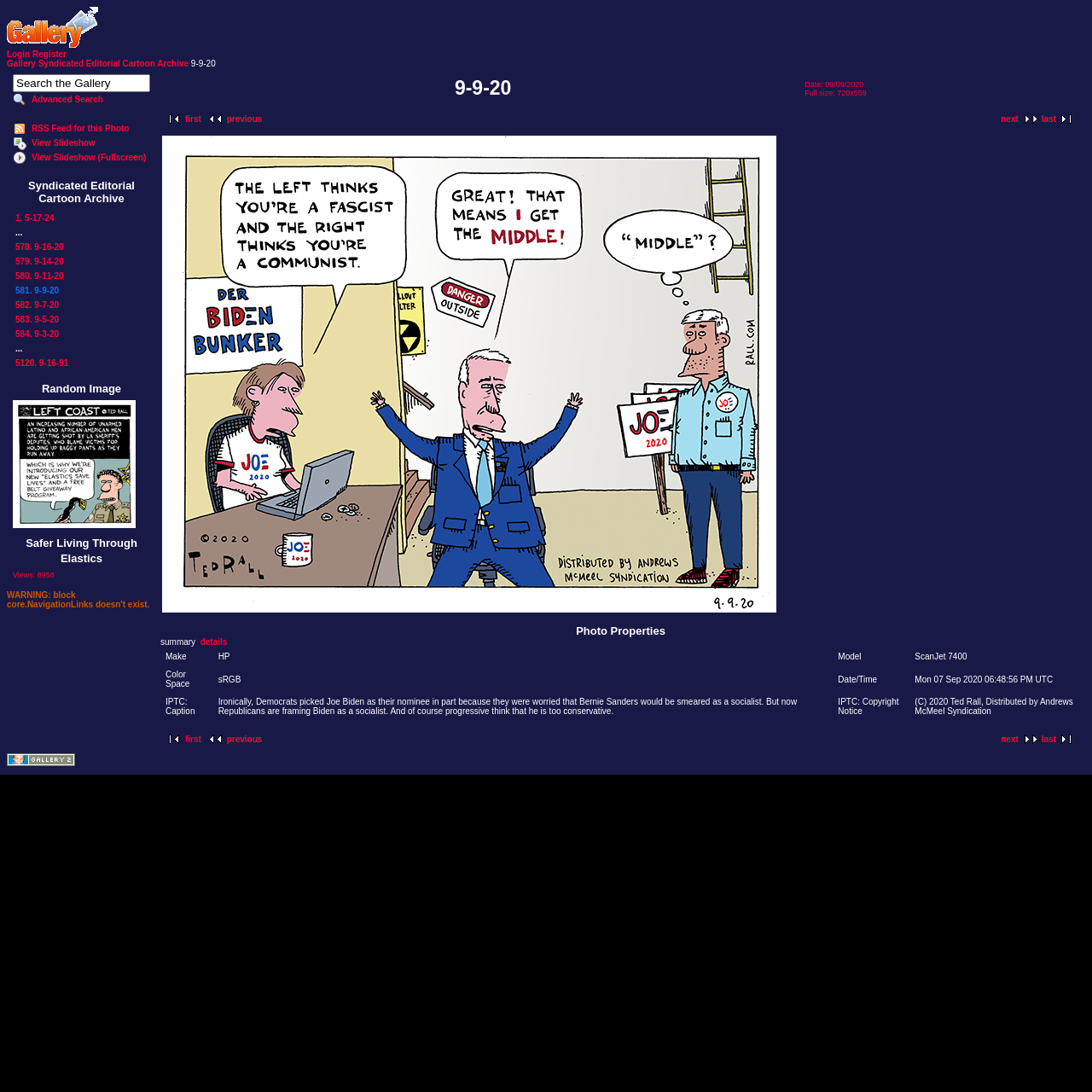Answer briefly with one word or phrase:
What is the name of the cartoon archive?

Syndicated Editorial Cartoon Archive